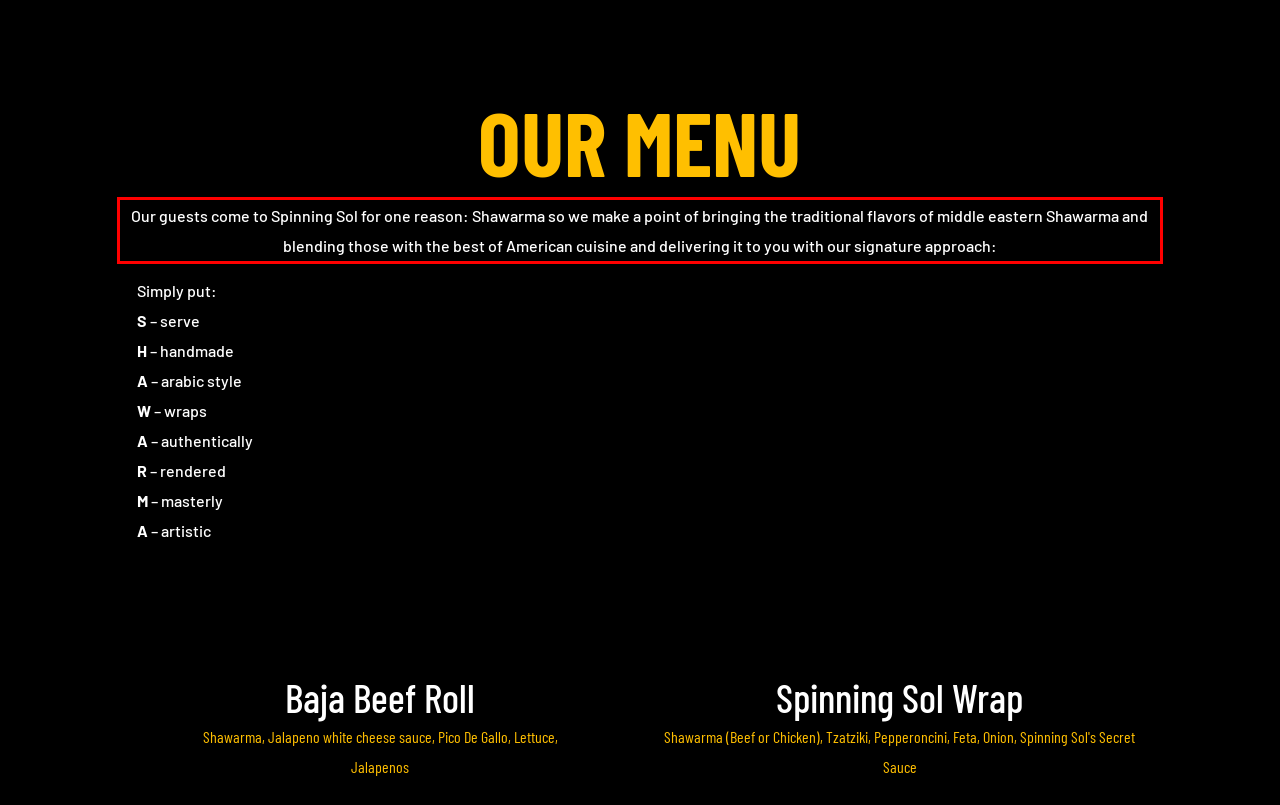Please perform OCR on the UI element surrounded by the red bounding box in the given webpage screenshot and extract its text content.

Our guests come to Spinning Sol for one reason: Shawarma so we make a point of bringing the traditional flavors of middle eastern Shawarma and blending those with the best of American cuisine and delivering it to you with our signature approach: